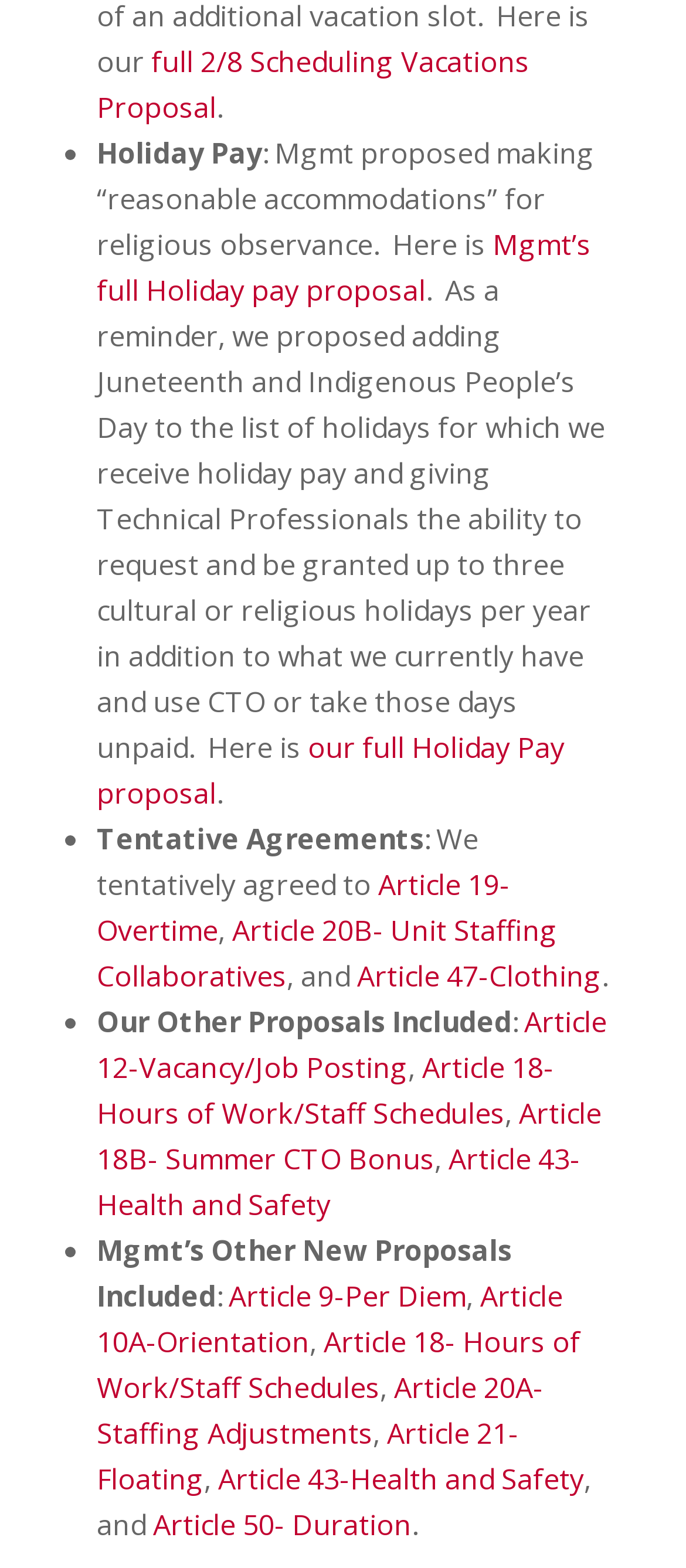Determine the bounding box coordinates of the clickable region to follow the instruction: "View full 2/8 Scheduling Vacations Proposal".

[0.141, 0.027, 0.772, 0.081]